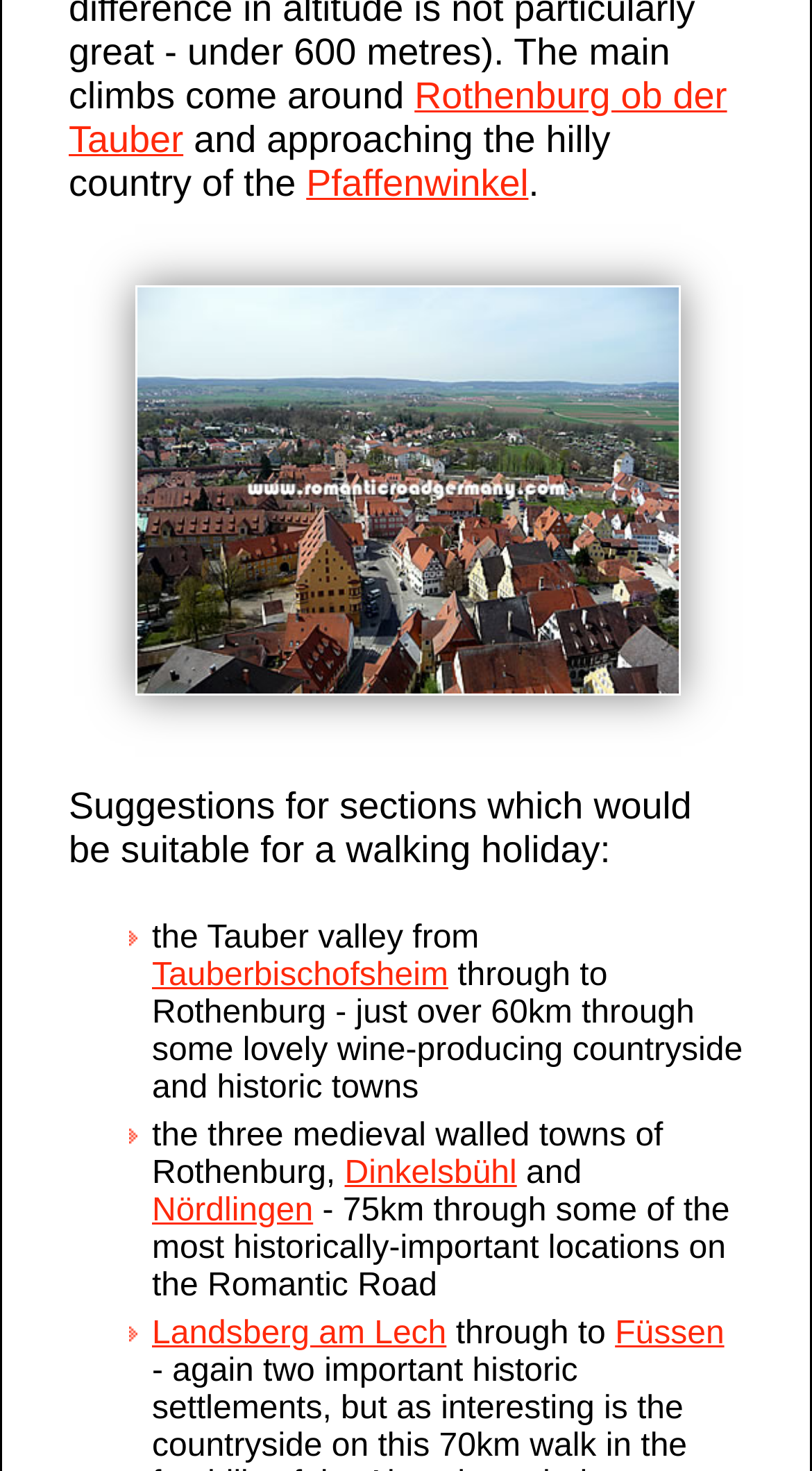How many medieval walled towns are mentioned?
Refer to the image and provide a concise answer in one word or phrase.

3